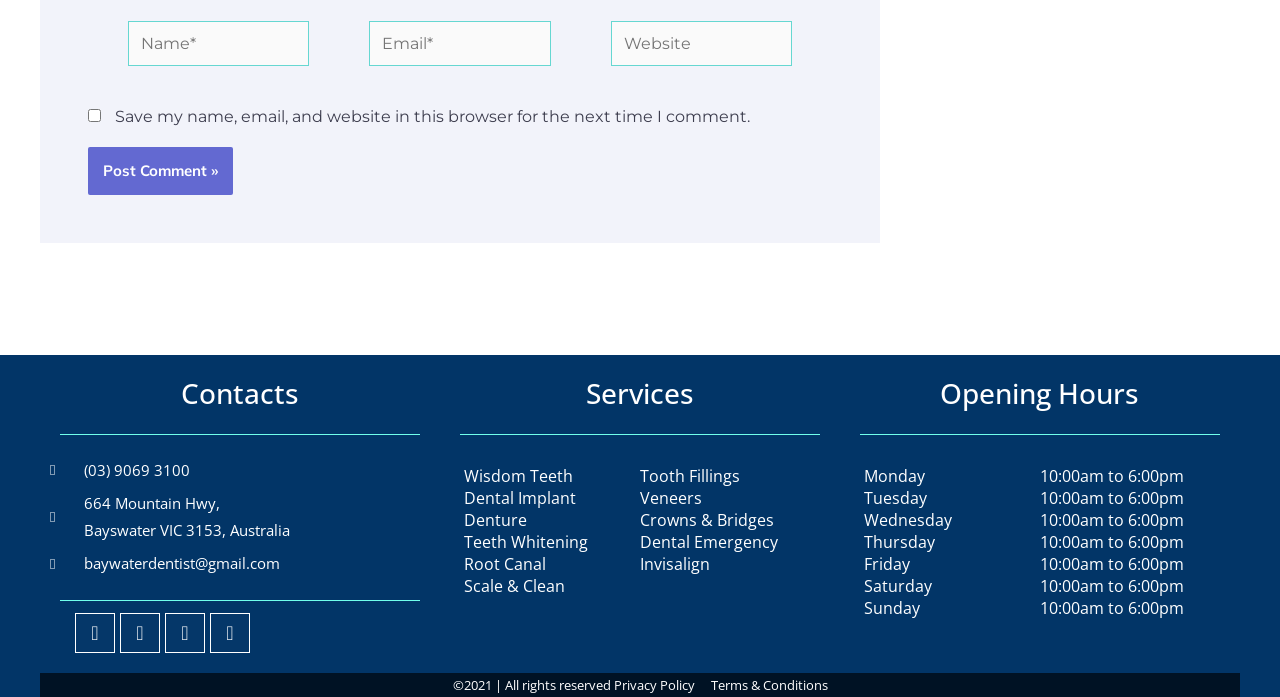Please determine the bounding box coordinates of the element to click in order to execute the following instruction: "Check the opening hours on Monday". The coordinates should be four float numbers between 0 and 1, specified as [left, top, right, bottom].

[0.675, 0.667, 0.723, 0.698]